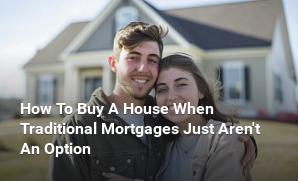Elaborate on all the features and components visible in the image.

The image features a young couple joyfully embracing in front of their newly purchased home, symbolizing a significant milestone in their lives. They are both smiling, reflecting their excitement and hope for the future. The backdrop showcases a charming house, emphasizing the theme of homeownership. The image is associated with the article titled "How To Buy A House When Traditional Mortgages Just Aren't An Option," which suggests that the couple may have navigated unique financial challenges to achieve this dream. Their expressions convey a blend of determination and happiness, encapsulating the journey of buying a home in today’s housing market.